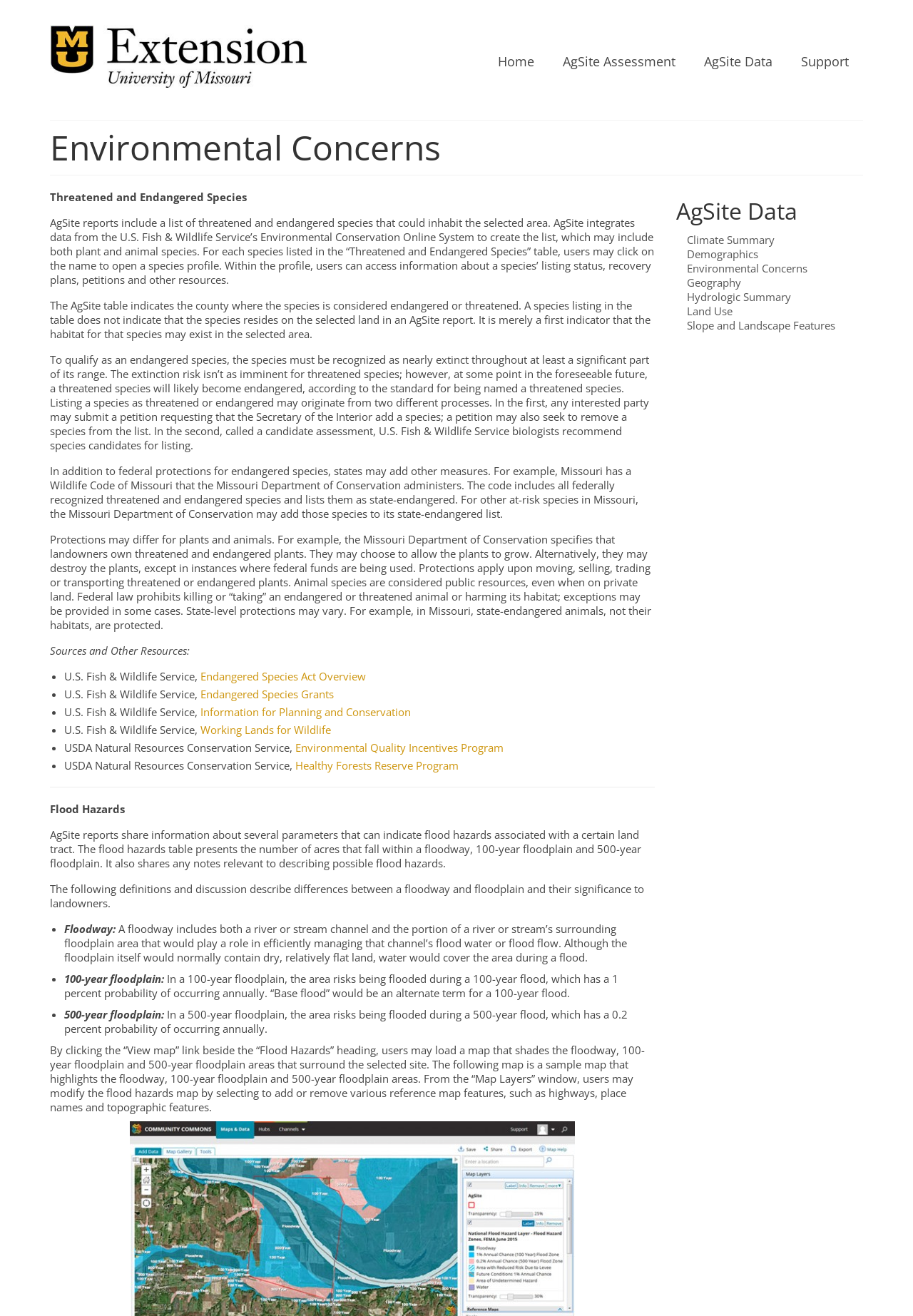Describe all the key features and sections of the webpage thoroughly.

The webpage is titled "Environmental Concerns – AgSite" and has a prominent link to "AgSite" at the top left corner, accompanied by an image with the same name. Below this, there are several links to different sections of the website, including "Home", "AgSite Assessment", "AgSite Data", and "Support", which are aligned horizontally across the top of the page.

The main content of the page is divided into two sections. The first section, titled "Environmental Concerns", takes up most of the page and is divided into several subsections. The first subsection discusses "Threatened and Endangered Species", which includes a table listing species that may inhabit the selected area. Below this, there is a block of text explaining how AgSite integrates data from the U.S. Fish & Wildlife Service's Environmental Conservation Online System to create the list of species. There are also several paragraphs of text discussing the criteria for listing species as threatened or endangered, as well as state-level protections for these species.

The next subsection is titled "Sources and Other Resources" and lists several links to external resources, including the U.S. Fish & Wildlife Service's Endangered Species Act Overview and the USDA Natural Resources Conservation Service's Environmental Quality Incentives Program.

Below this, there is a horizontal separator line, followed by a subsection titled "Flood Hazards". This section discusses the flood hazards associated with a certain land tract, including the number of acres that fall within a floodway, 100-year floodplain, and 500-year floodplain. There are also definitions and explanations of the differences between a floodway and floodplain, as well as a sample map that highlights these areas.

The second section of the page, titled "AgSite Data", is located at the bottom right corner of the page and includes several links to different types of data, including climate summaries, demographics, environmental concerns, geography, hydrologic summaries, land use, and slope and landscape features.